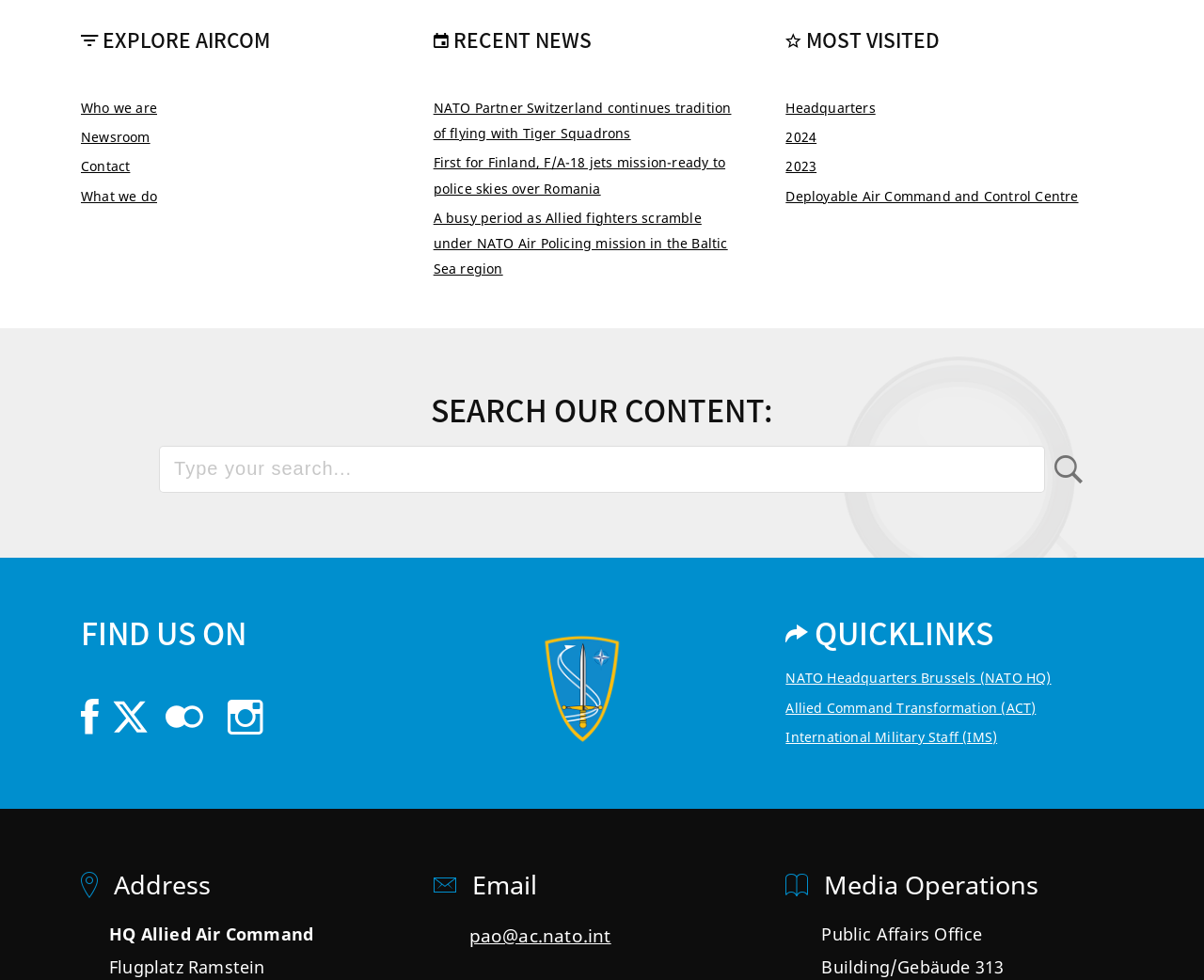Specify the bounding box coordinates for the region that must be clicked to perform the given instruction: "read the article posted by admin".

None